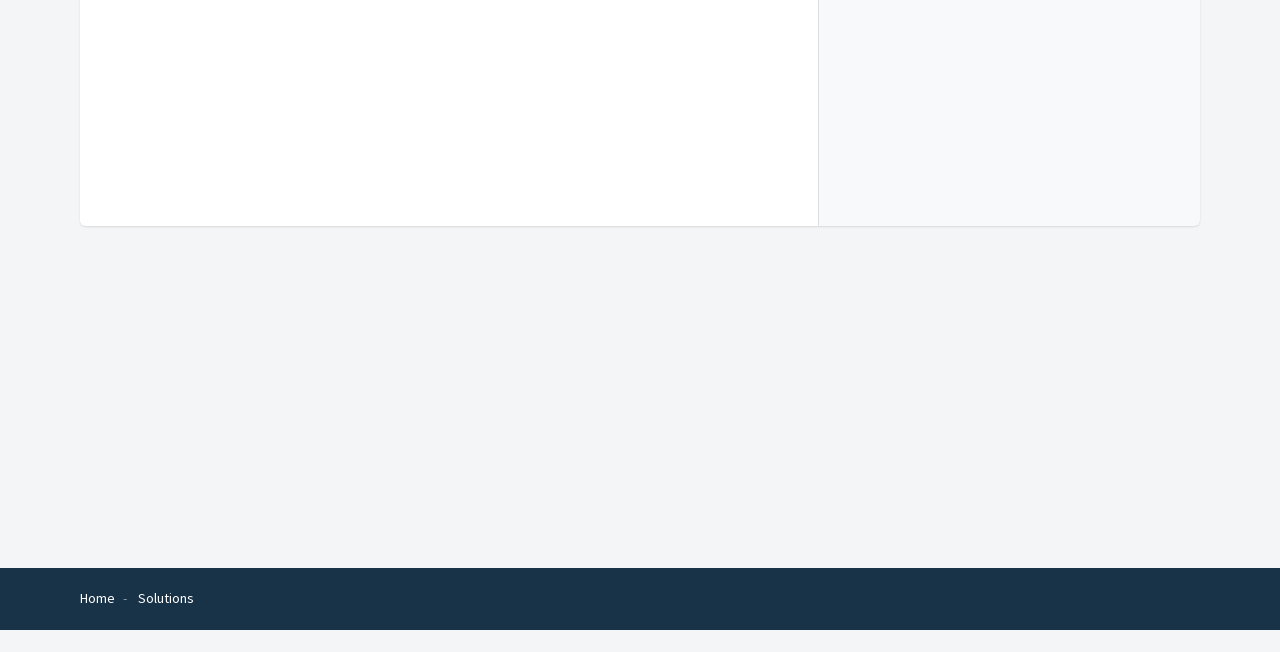Given the element description: "alt="Dedicated technical Services logo"", predict the bounding box coordinates of this UI element. The coordinates must be four float numbers between 0 and 1, given as [left, top, right, bottom].

None